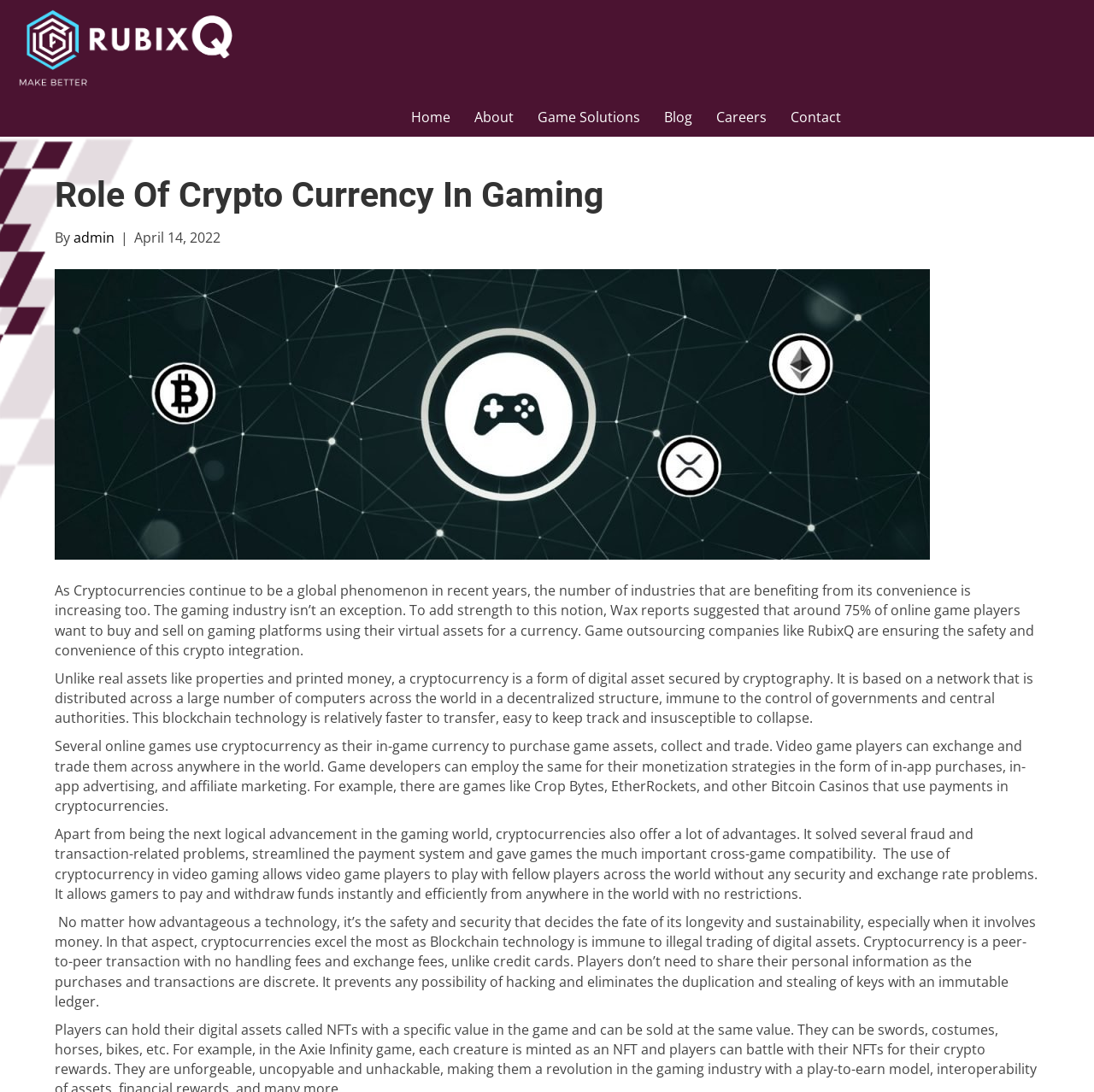What is the benefit of using cryptocurrency in video gaming?
Respond with a short answer, either a single word or a phrase, based on the image.

Cross-game compatibility